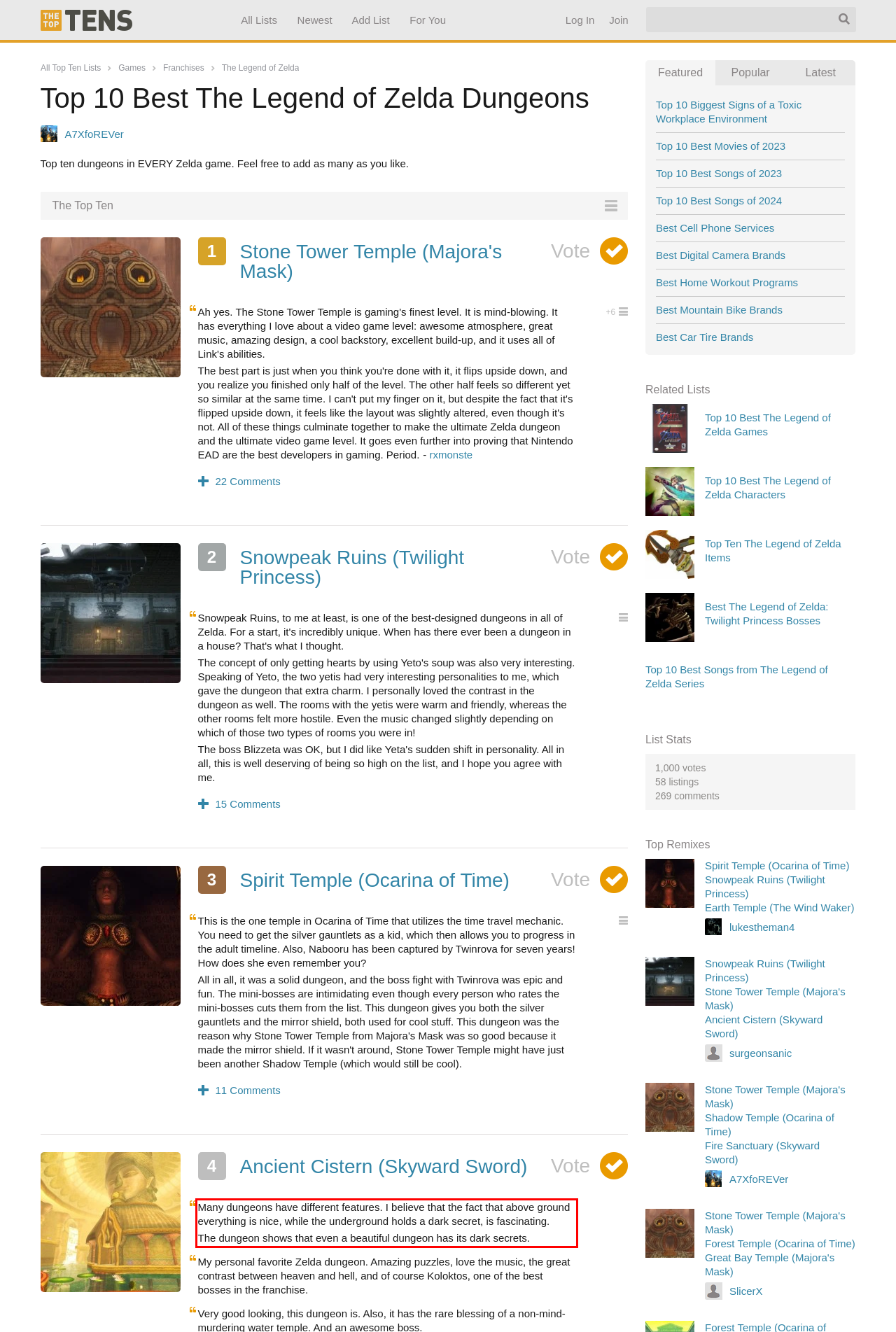Please identify the text within the red rectangular bounding box in the provided webpage screenshot.

Many dungeons have different features. I believe that the fact that above ground everything is nice, while the underground holds a dark secret, is fascinating. The dungeon shows that even a beautiful dungeon has its dark secrets.